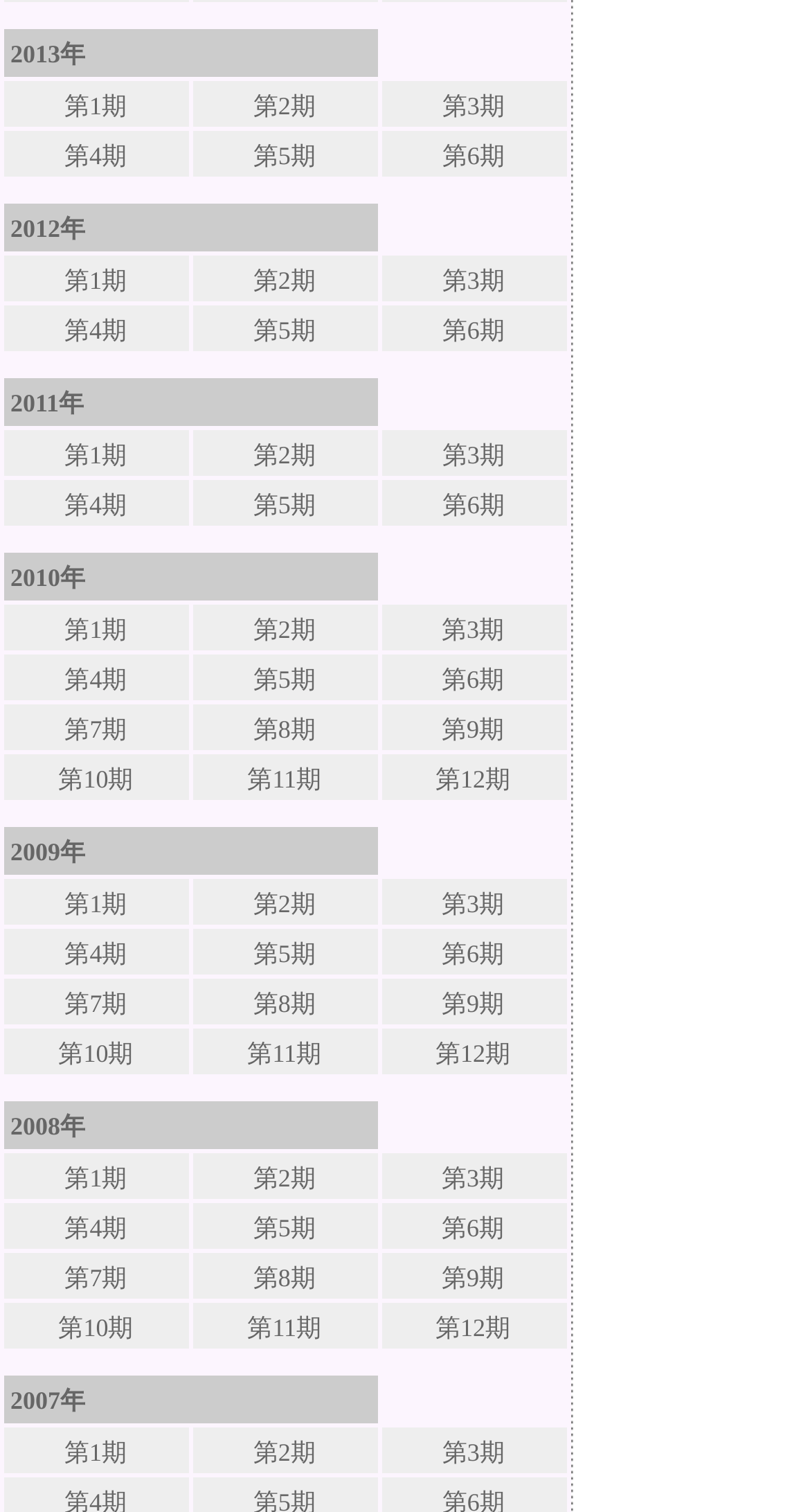Specify the bounding box coordinates of the element's region that should be clicked to achieve the following instruction: "click 第4期". The bounding box coordinates consist of four float numbers between 0 and 1, in the format [left, top, right, bottom].

[0.079, 0.209, 0.156, 0.228]